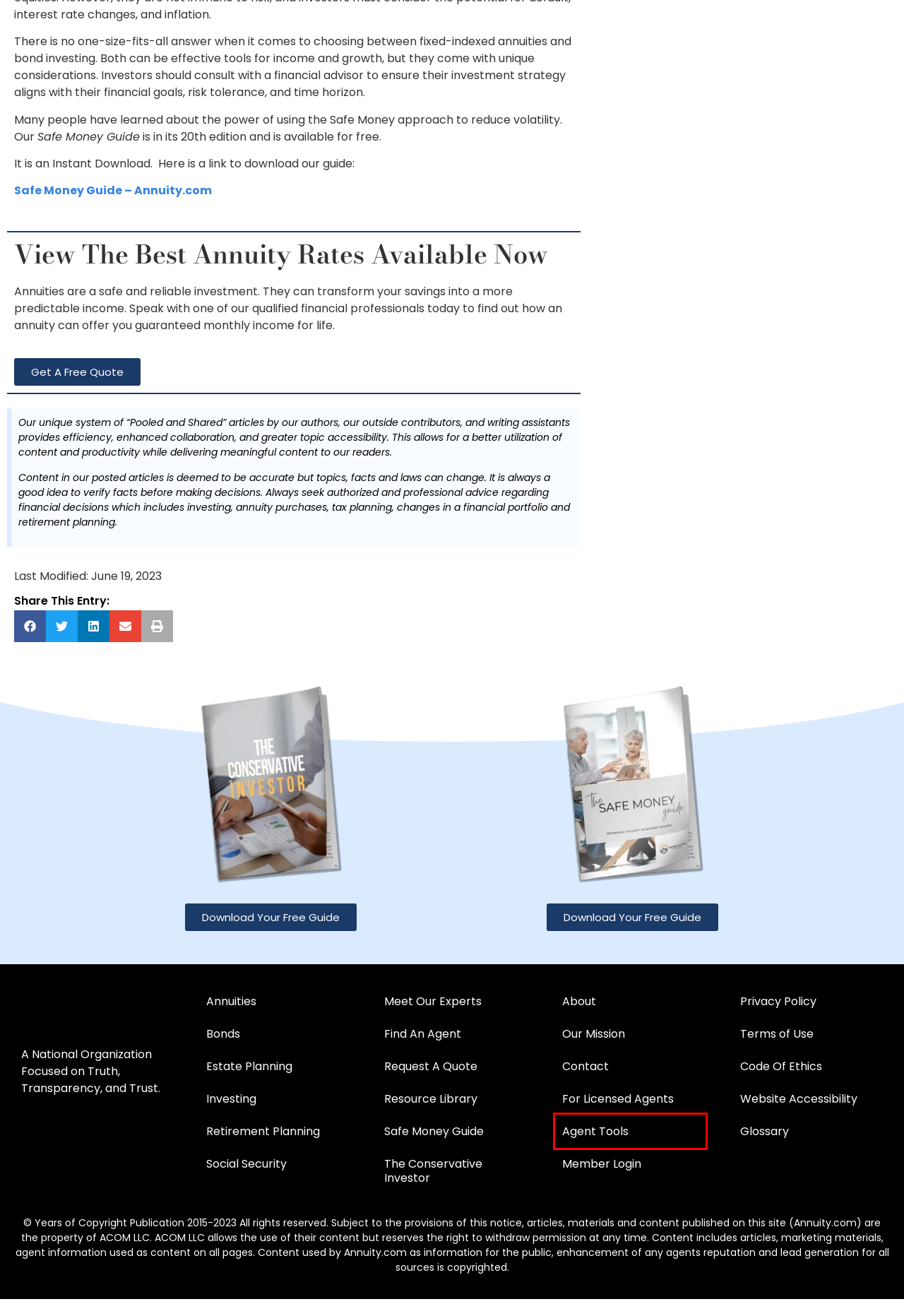You are presented with a screenshot of a webpage that includes a red bounding box around an element. Determine which webpage description best matches the page that results from clicking the element within the red bounding box. Here are the candidates:
A. About - Annuity.com
B. Website Accessibility - Annuity.com
C. Terms of Use - Annuity.com
D. Purchase Annuity - Annuity.com
E. Contact - Annuity.com
F. Request Information - Annuity.com
G. Code Of Ethics - Annuity.com
H. Agent Tools - Annuity.com

H